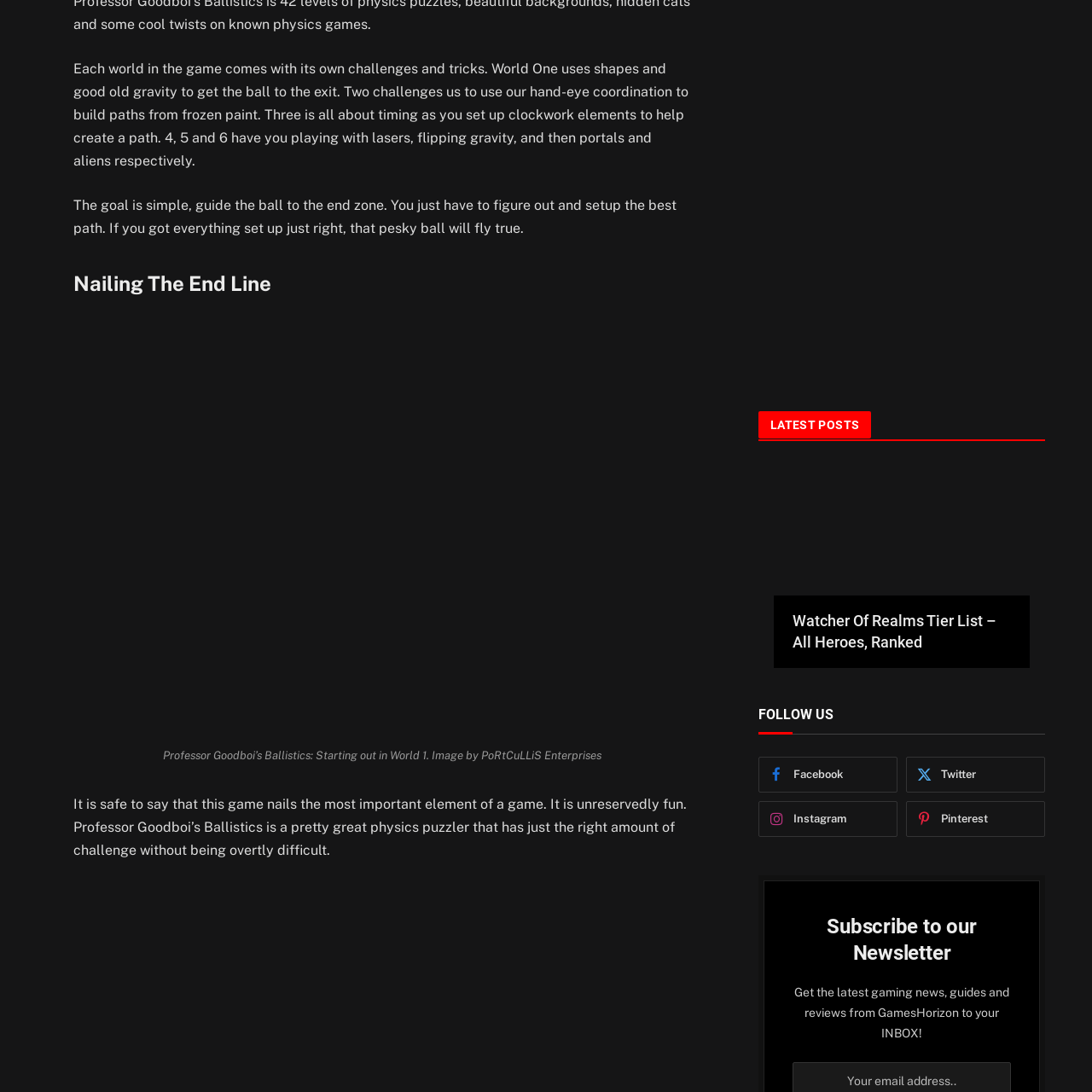Elaborate on the scene depicted inside the red bounding box.

The image depicts the title screen of the game "Professor Goodboi’s Ballistics: Starting out in World 1." This engaging title sets the mood for a playful and educational experience centered around physics-based puzzles. It hints at the whimsical yet challenging aspects of the gameplay, inviting players to explore various worlds filled with unique challenges, such as using shapes and gravity to navigate obstacles. The accompanying review emphasizes the game's fun factor, noting its blend of enjoyment and thoughtful challenge without being overly difficult. Overall, this image captures the essence of a game that balances playful mechanics with engaging physics concepts, appealing to both casual gamers and those looking for a more strategic puzzle experience.